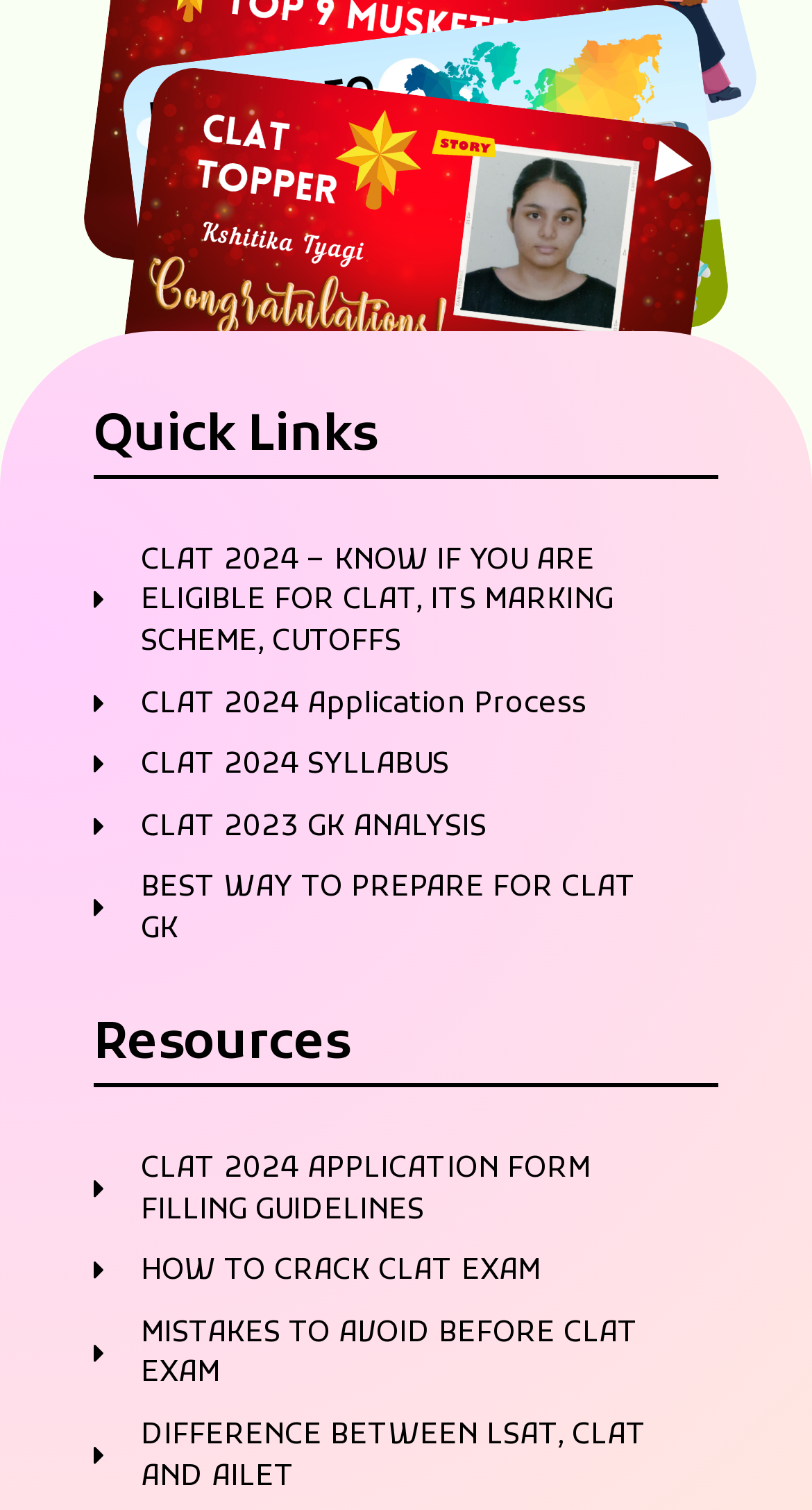Using the webpage screenshot, locate the HTML element that fits the following description and provide its bounding box: "Download 2nd Link".

None